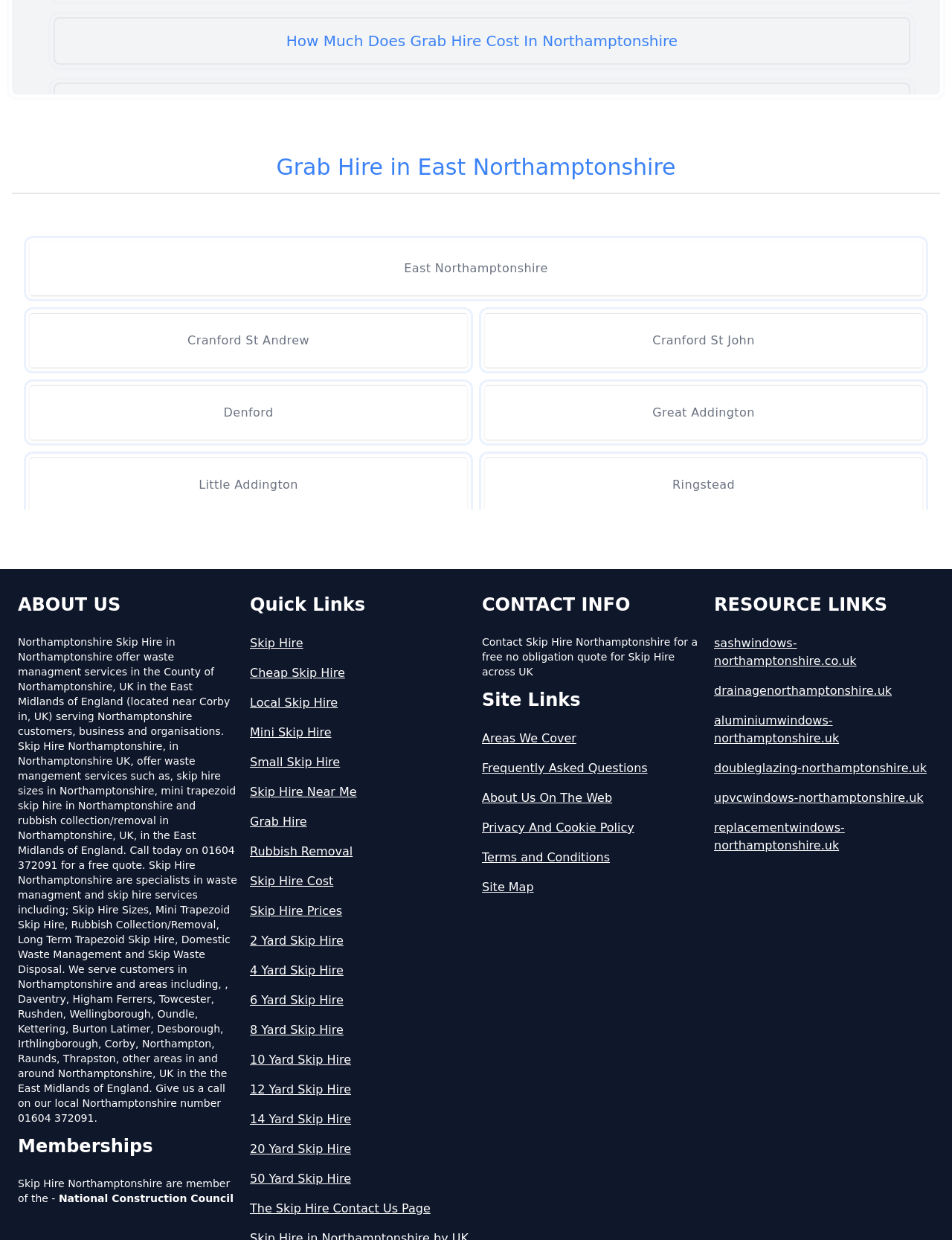What is the name of the service that Skip Hire Northamptonshire offers besides skip hire?
Based on the image, answer the question with as much detail as possible.

I found this answer by looking at the link elements in the 'Quick Links' section. One of the links is labeled 'Rubbish Removal', which indicates that Skip Hire Northamptonshire offers this service besides skip hire.